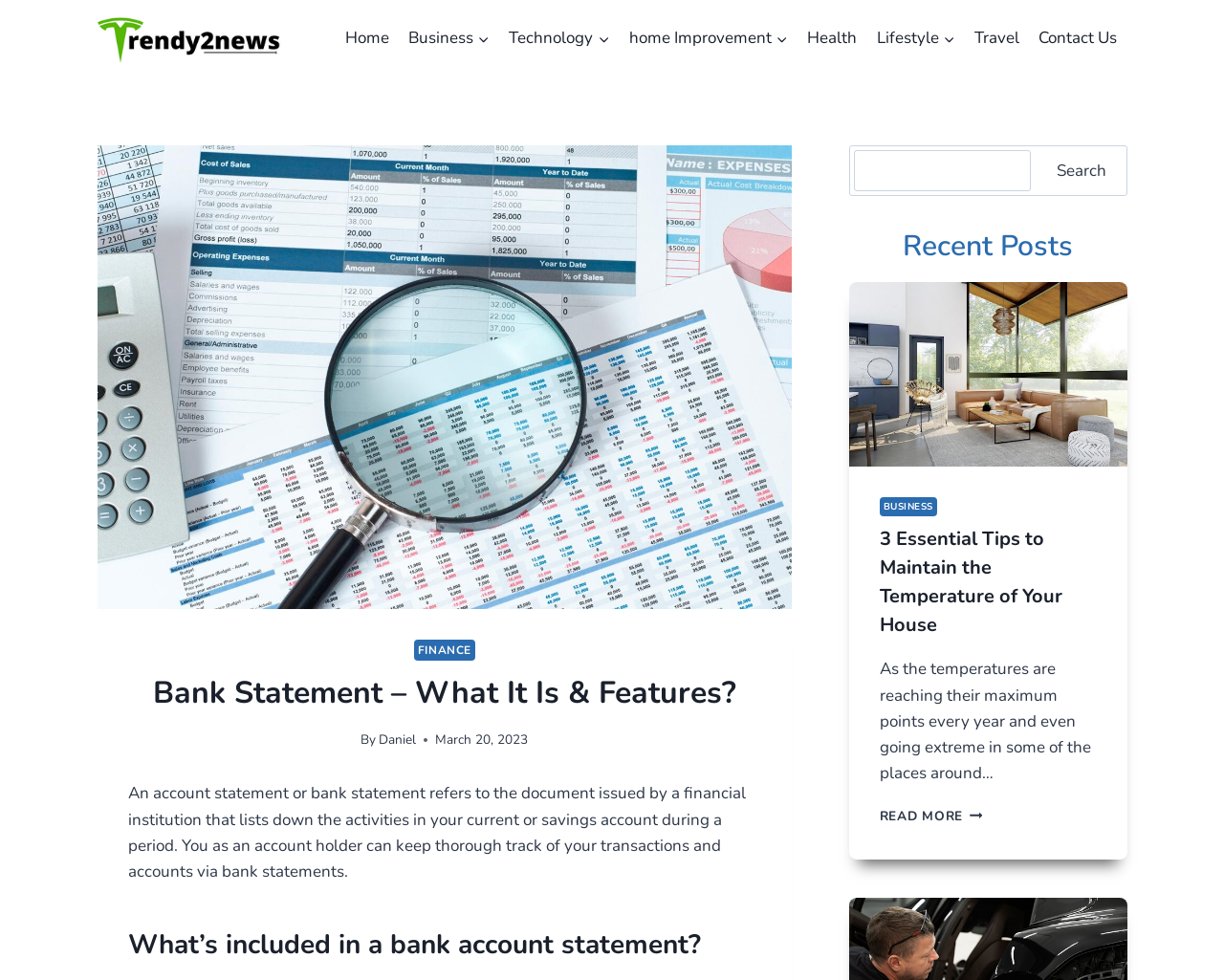Determine the bounding box coordinates for the UI element described. Format the coordinates as (top-left x, top-left y, bottom-right x, bottom-right y) and ensure all values are between 0 and 1. Element description: parent_node: Search name="s"

[0.697, 0.153, 0.842, 0.195]